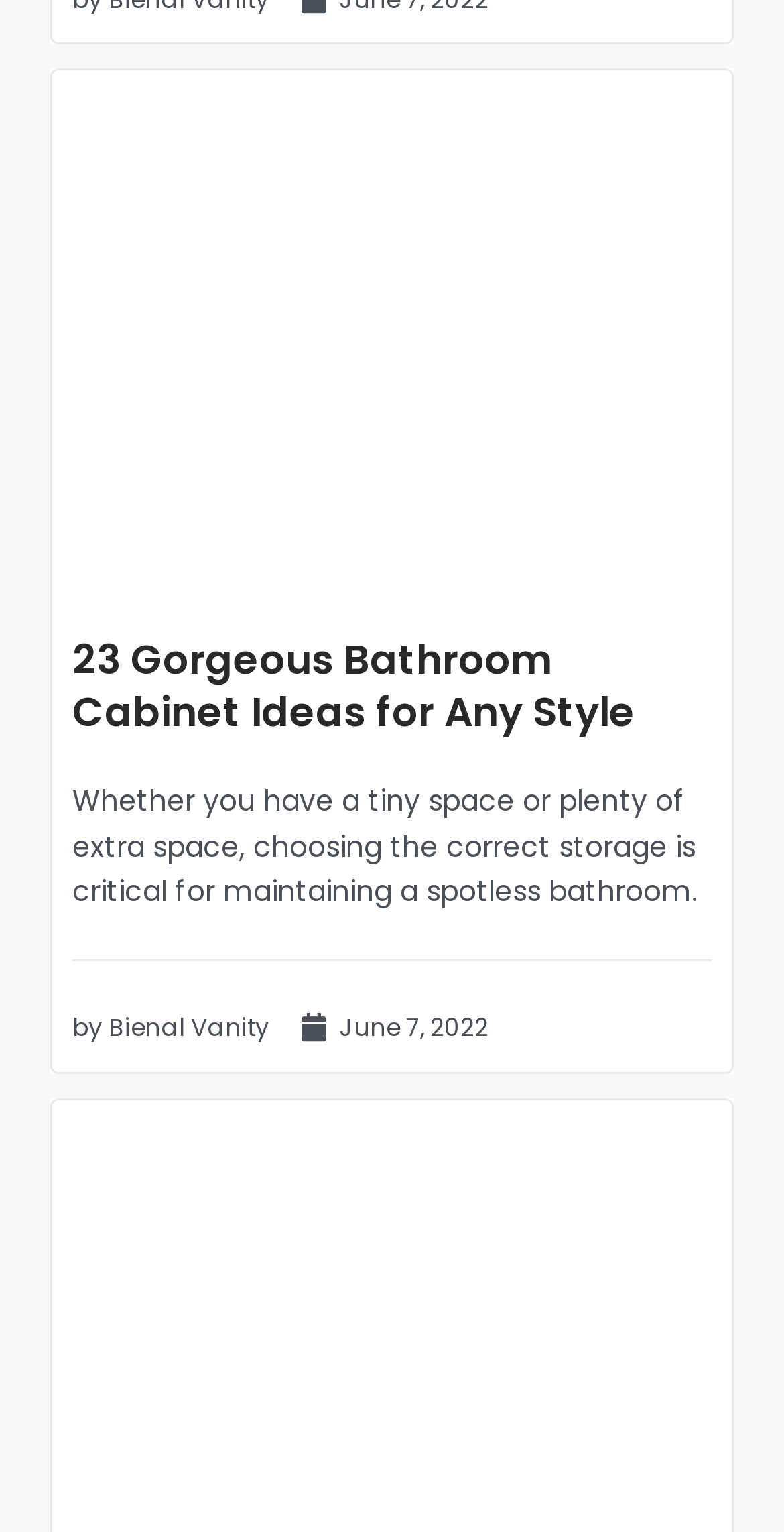Give a short answer to this question using one word or a phrase:
When was the article published?

June 7, 2022